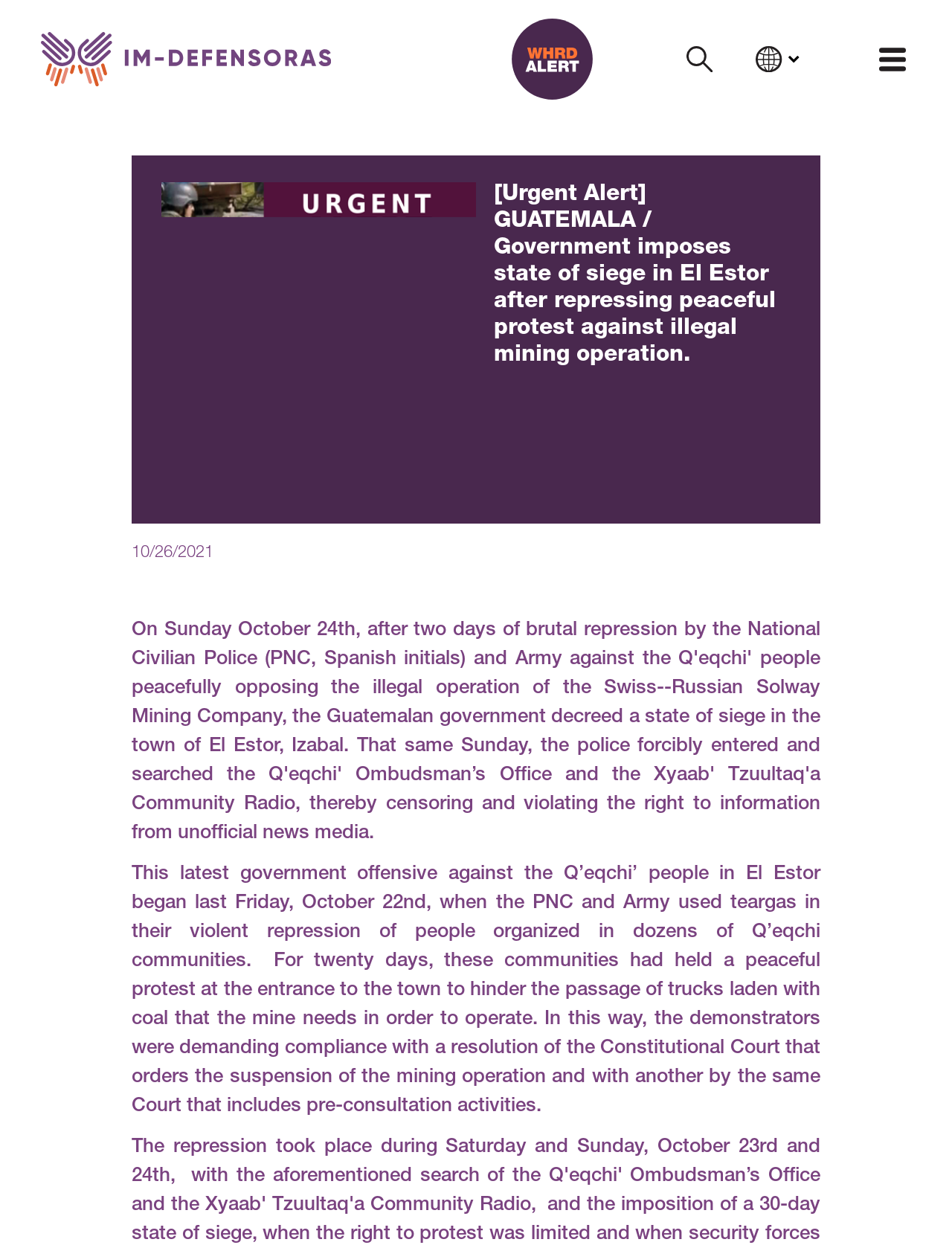What is the name of the people involved in the protest?
Please give a well-detailed answer to the question.

I found the answer by reading the text content of the StaticText element, which mentions that the protest was organized by the Q'eqchi' people in El Estor.